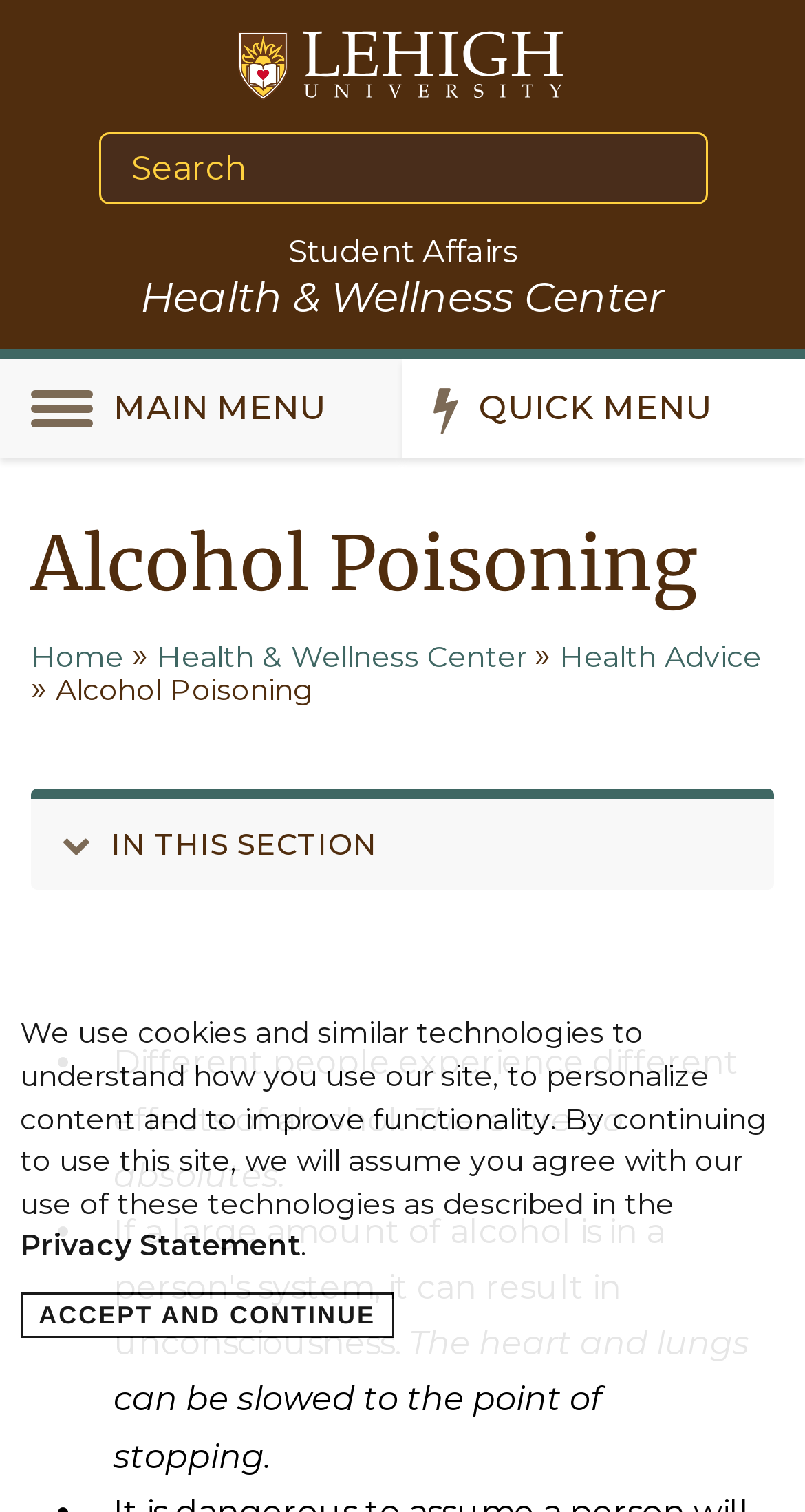Illustrate the webpage with a detailed description.

The webpage is about alcohol poisoning, provided by the Student Affairs department. At the top, there is a notification about the use of cookies and similar technologies, with a link to the Privacy Statement and an "ACCEPT AND CONTINUE" button. 

On the top-left corner, there is a link to skip to the main content. Below it, there is a Lehigh University logo, which is also a link, and a link to Student Affairs. 

On the top-right corner, there is a search bar with a textbox and a MAIN MENU toggle button. Next to it, there is a QUICK MENU button. 

The main content starts with a heading "Alcohol Poisoning" followed by a "You are here" section, which shows the navigation path. Below it, there are links to Home, Health & Wellness Center, and Health Advice. 

The main article starts with a heading "Alcohol Poisoning" and a navigation section "In This Section" with a button. The article content is divided into sections, marked with list markers, and describes the effects of alcohol poisoning, stating that different people experience different effects and there are no absolutes. The article also mentions the risks of alcohol poisoning, including the heart and lungs slowing down to the point of stopping.